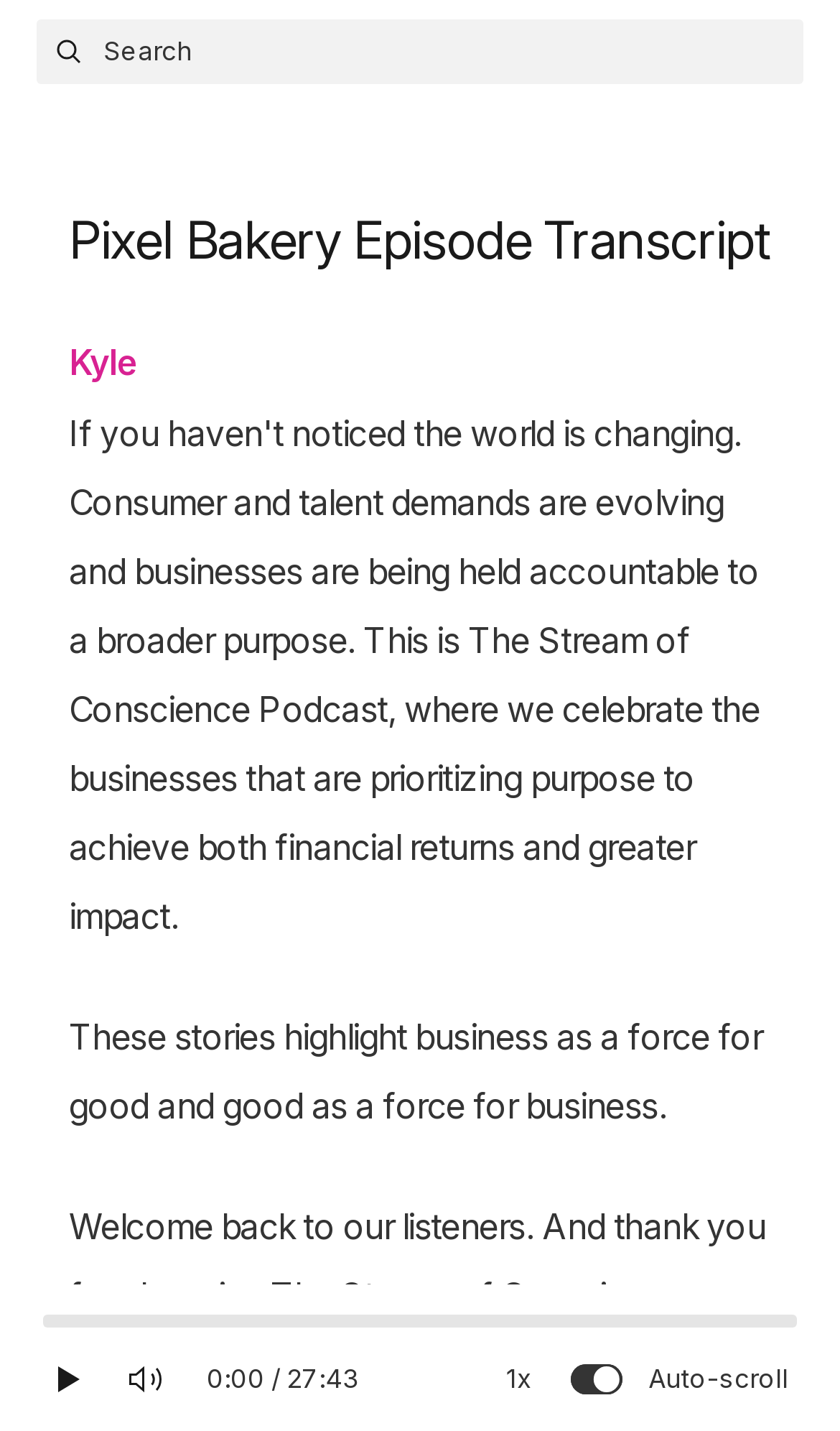Predict the bounding box of the UI element based on this description: "parent_node: Search name="s" placeholder="Search"".

None